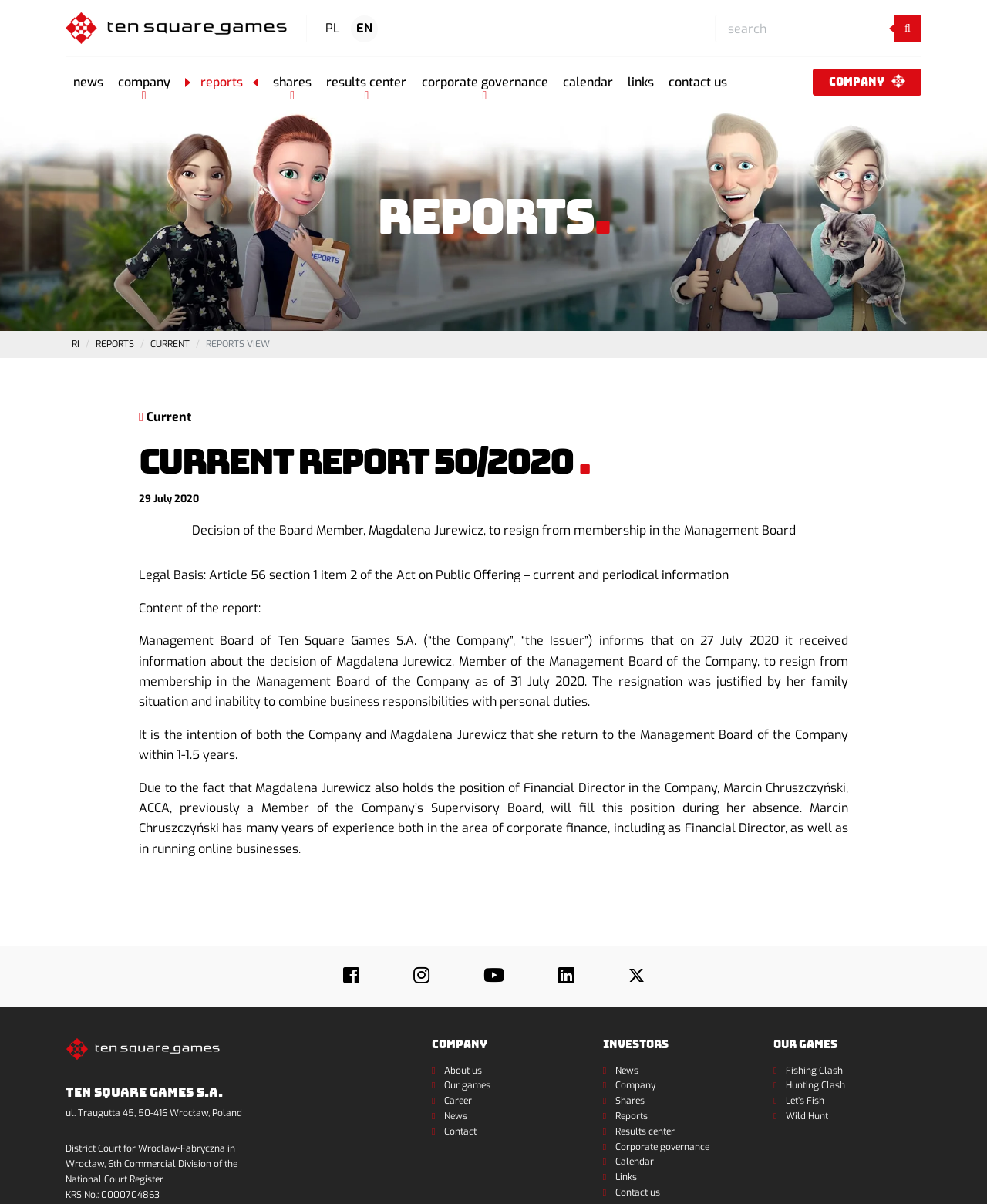Could you specify the bounding box coordinates for the clickable section to complete the following instruction: "Search for reports"?

[0.724, 0.012, 0.906, 0.035]